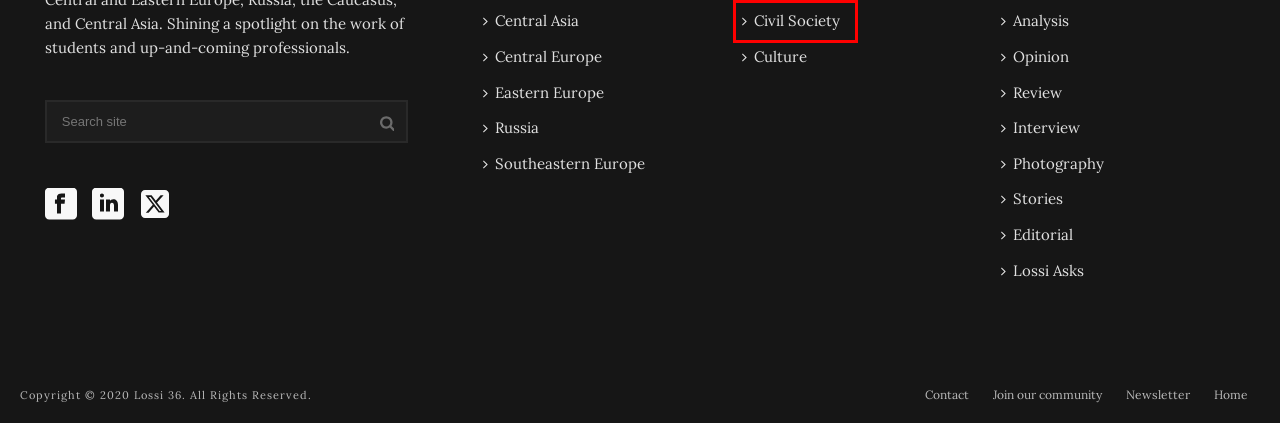Examine the screenshot of the webpage, which includes a red bounding box around an element. Choose the best matching webpage description for the page that will be displayed after clicking the element inside the red bounding box. Here are the candidates:
A. Southeastern Europe Archives - Lossi 36
B. Civil Society Archives - Lossi 36
C. Lossi Asks Archives - Lossi 36
D. Central Europe Archives - Lossi 36
E. Eastern Europe Archives - Lossi 36
F. Interview Archives - Lossi 36
G. Editorial Archives - Lossi 36
H. Blog Archives - Lossi 36

B